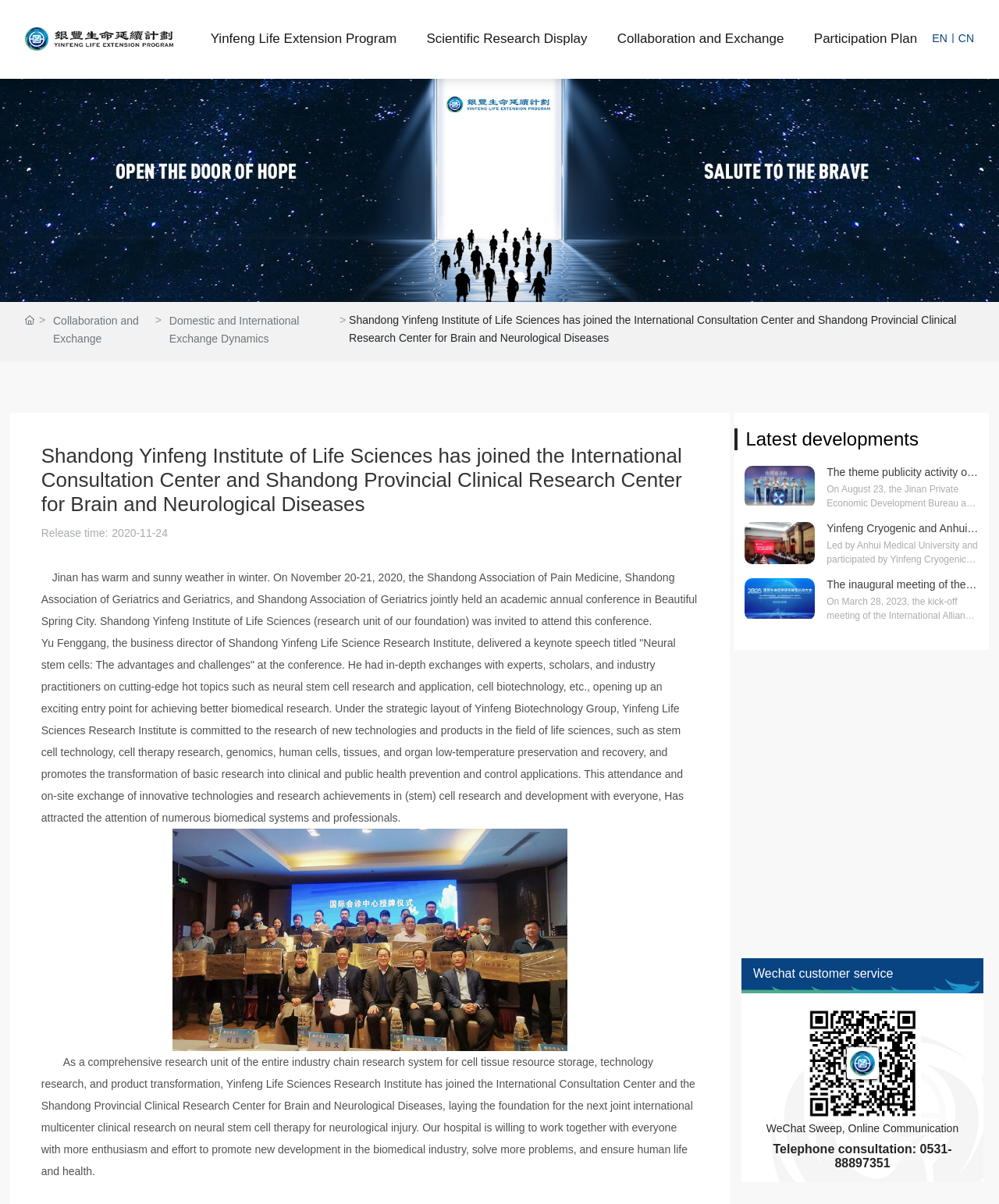What is the release time of the news?
Provide a comprehensive and detailed answer to the question.

I found the answer by looking at the StaticText element with the text 'Release time:' and its adjacent element with the text '2020-11-24'. The release time of the news is '2020-11-24'.